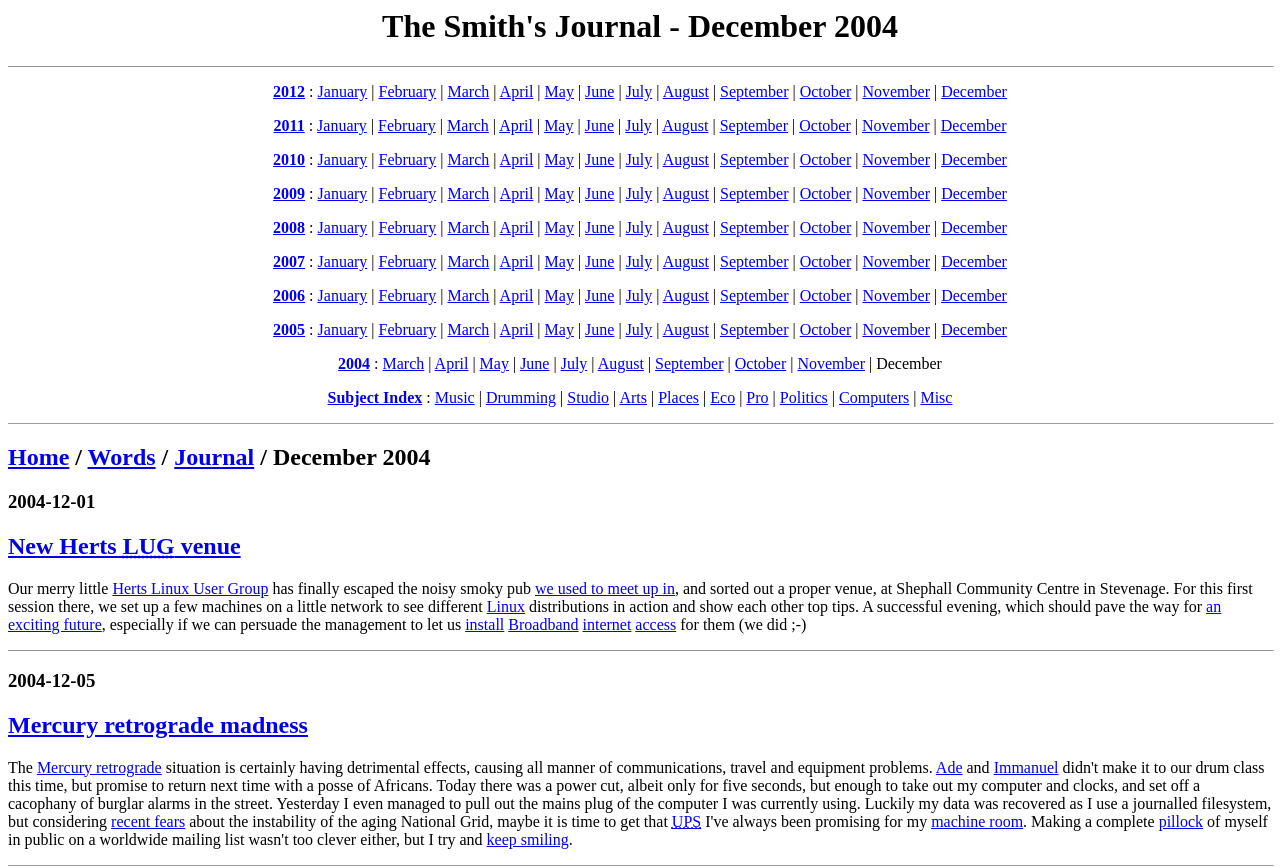Identify and extract the main heading of the webpage.

The Smith's Journal - December 2004